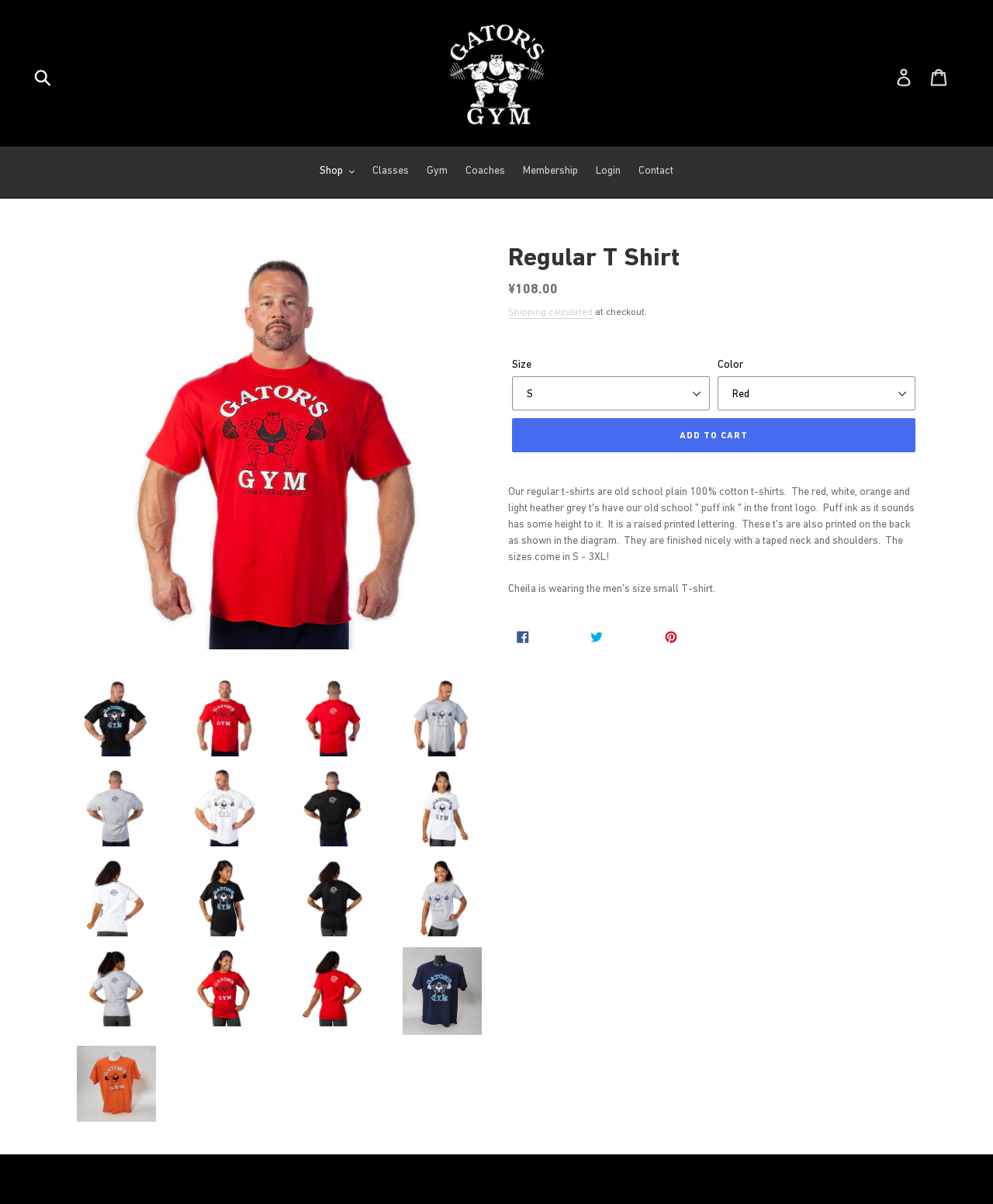Identify the bounding box coordinates of the area that should be clicked in order to complete the given instruction: "View the 'STATE' news category". The bounding box coordinates should be four float numbers between 0 and 1, i.e., [left, top, right, bottom].

None